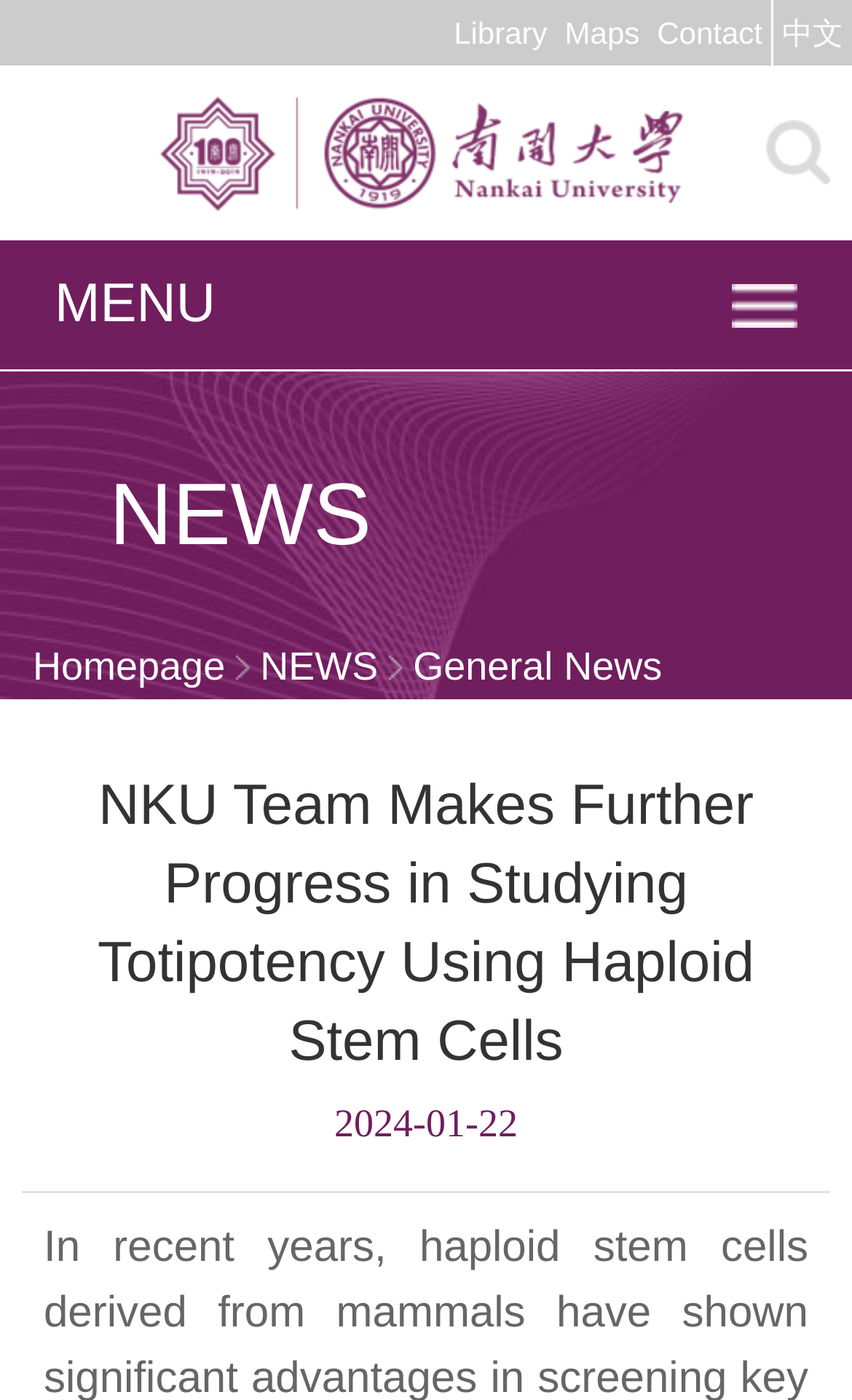Identify the bounding box coordinates of the clickable region required to complete the instruction: "read general news". The coordinates should be given as four float numbers within the range of 0 and 1, i.e., [left, top, right, bottom].

[0.485, 0.46, 0.777, 0.492]